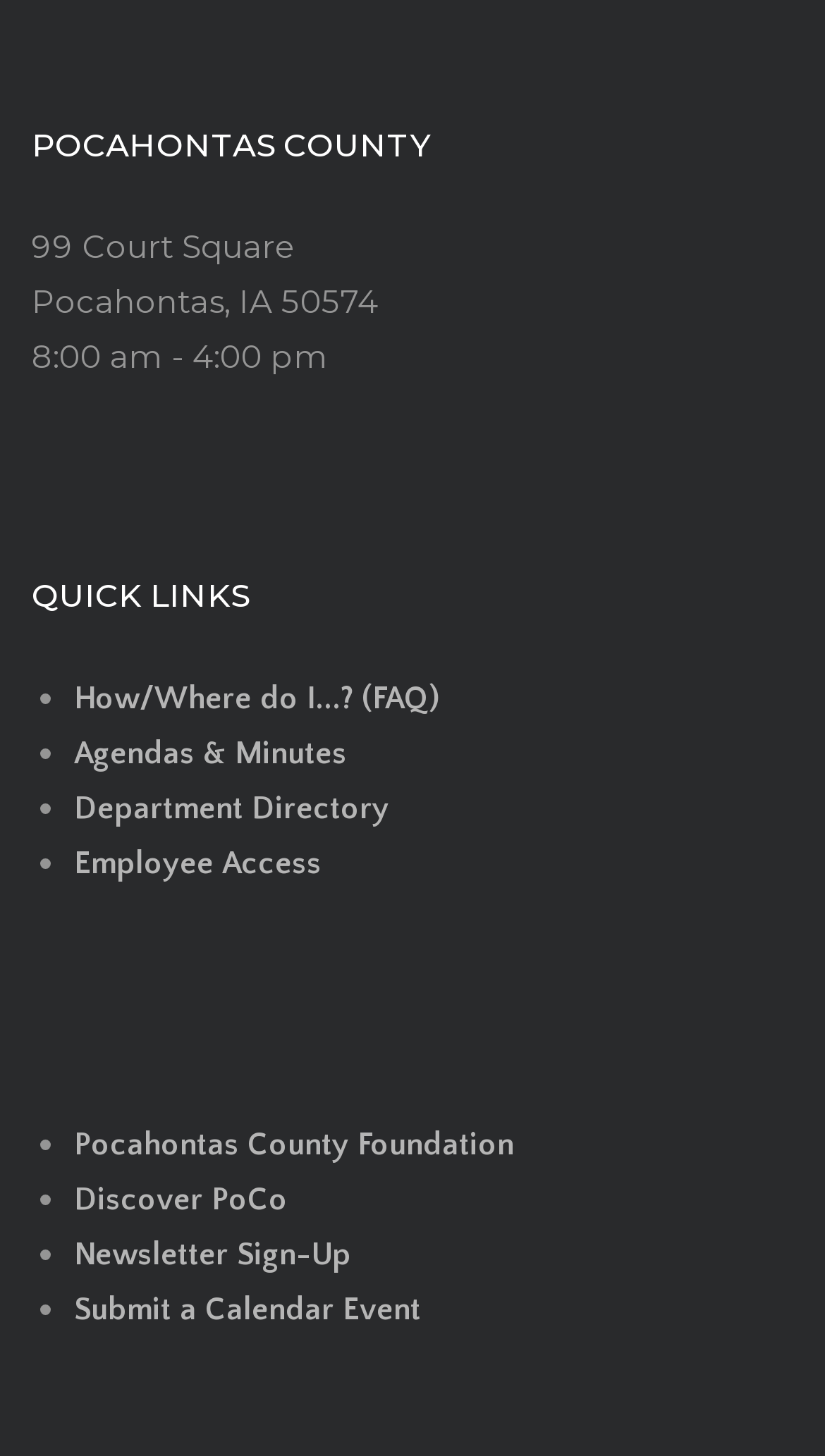Determine the bounding box coordinates of the section I need to click to execute the following instruction: "View FAQs". Provide the coordinates as four float numbers between 0 and 1, i.e., [left, top, right, bottom].

[0.09, 0.468, 0.531, 0.493]